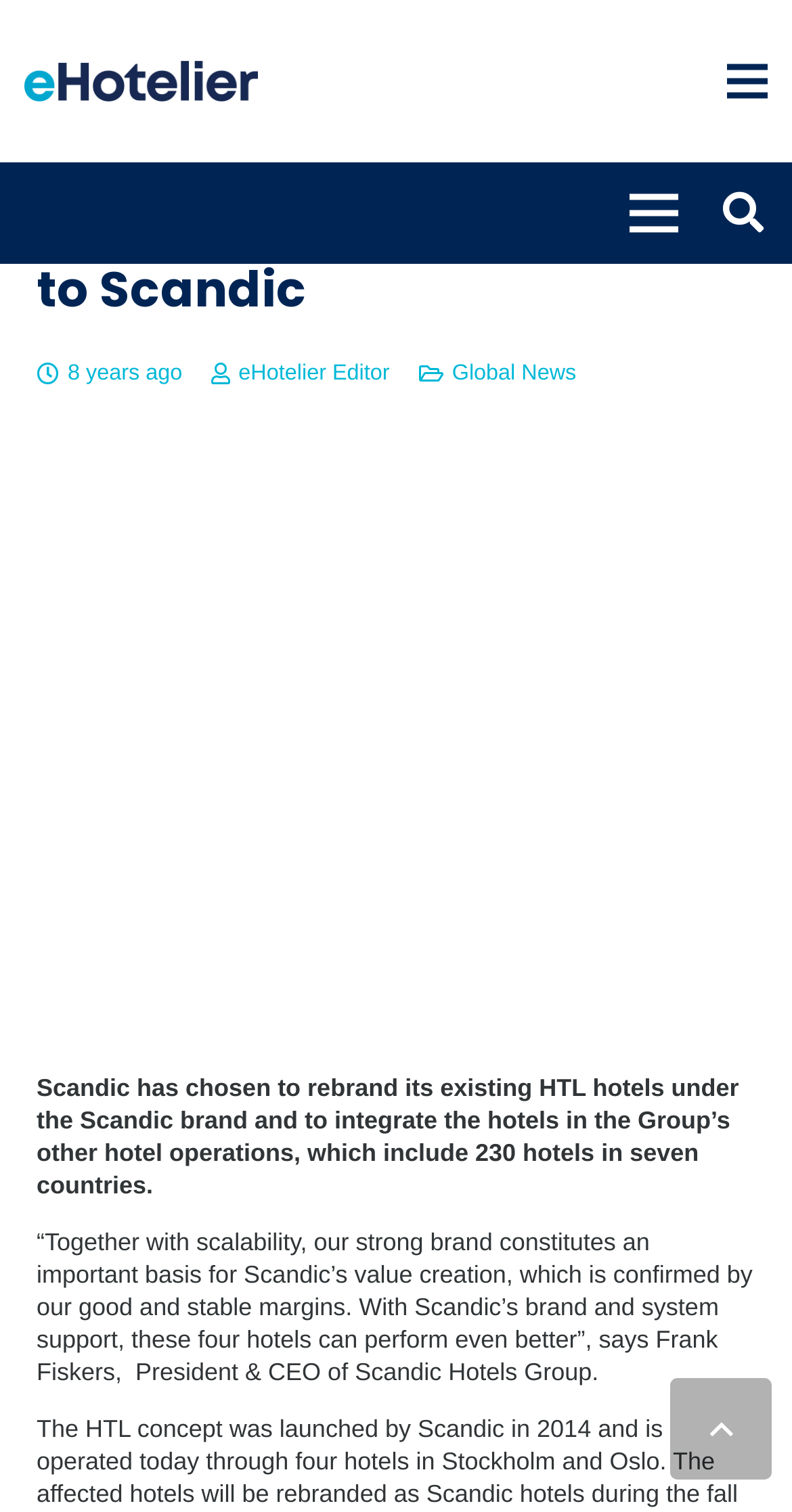Give the bounding box coordinates for the element described by: "aria-label="eHotelier_full_colour"".

[0.031, 0.04, 0.327, 0.067]